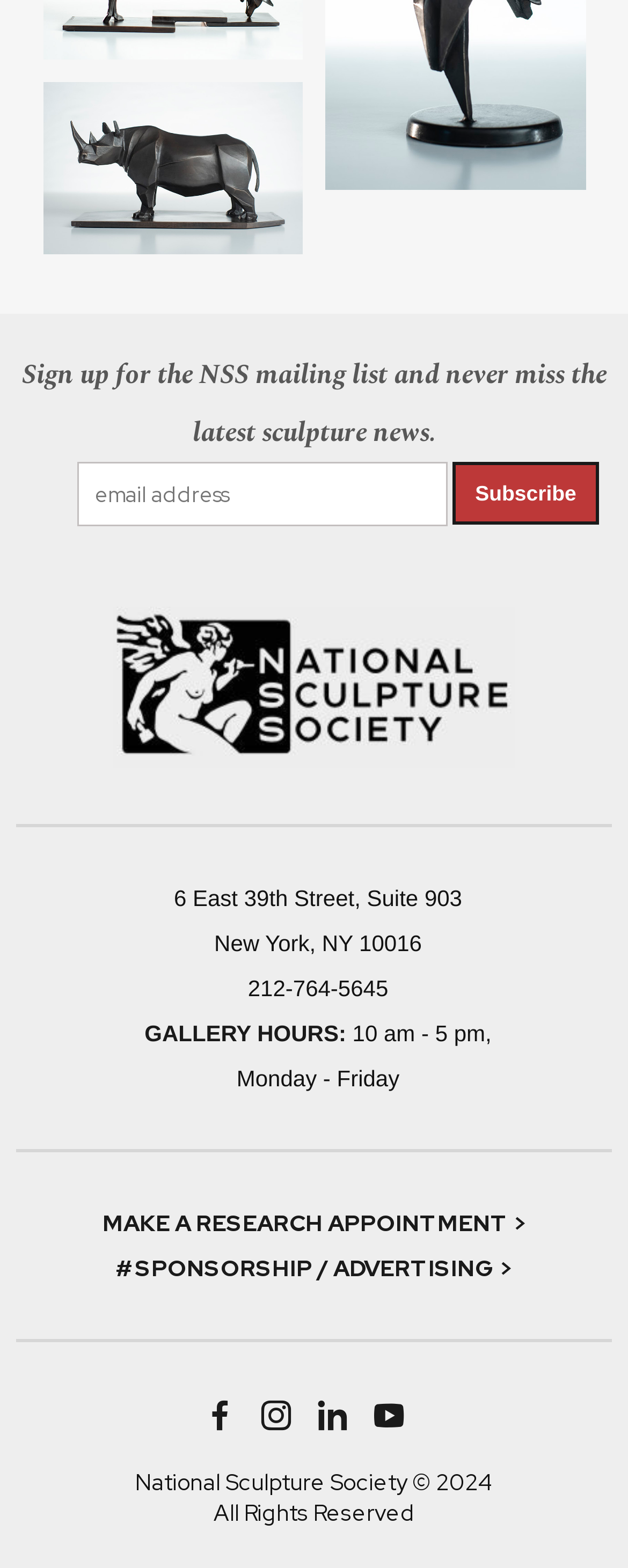How many social media links are there at the bottom of the page?
Give a one-word or short phrase answer based on the image.

4